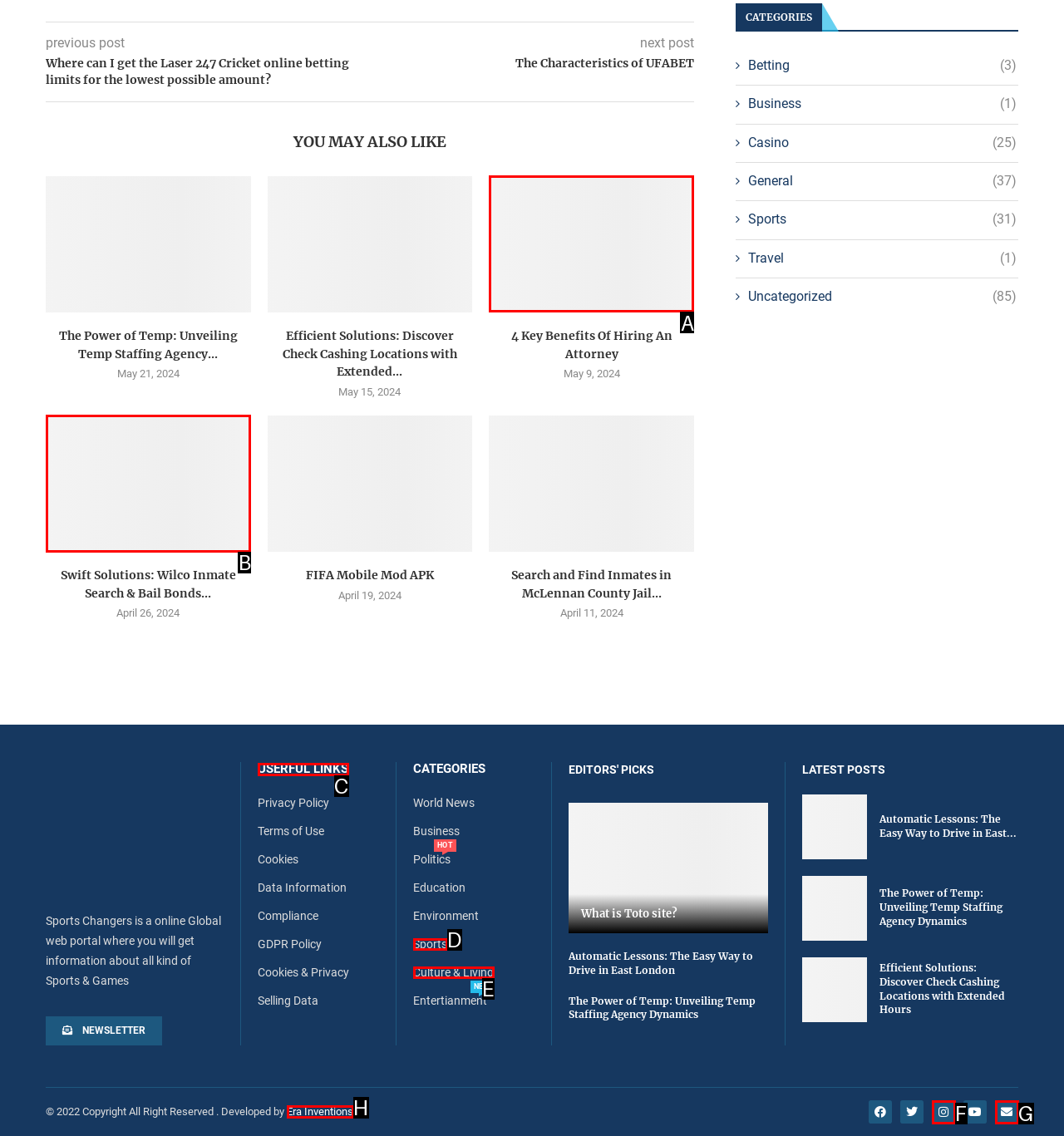Given the description: Culture & Living, identify the HTML element that corresponds to it. Respond with the letter of the correct option.

E